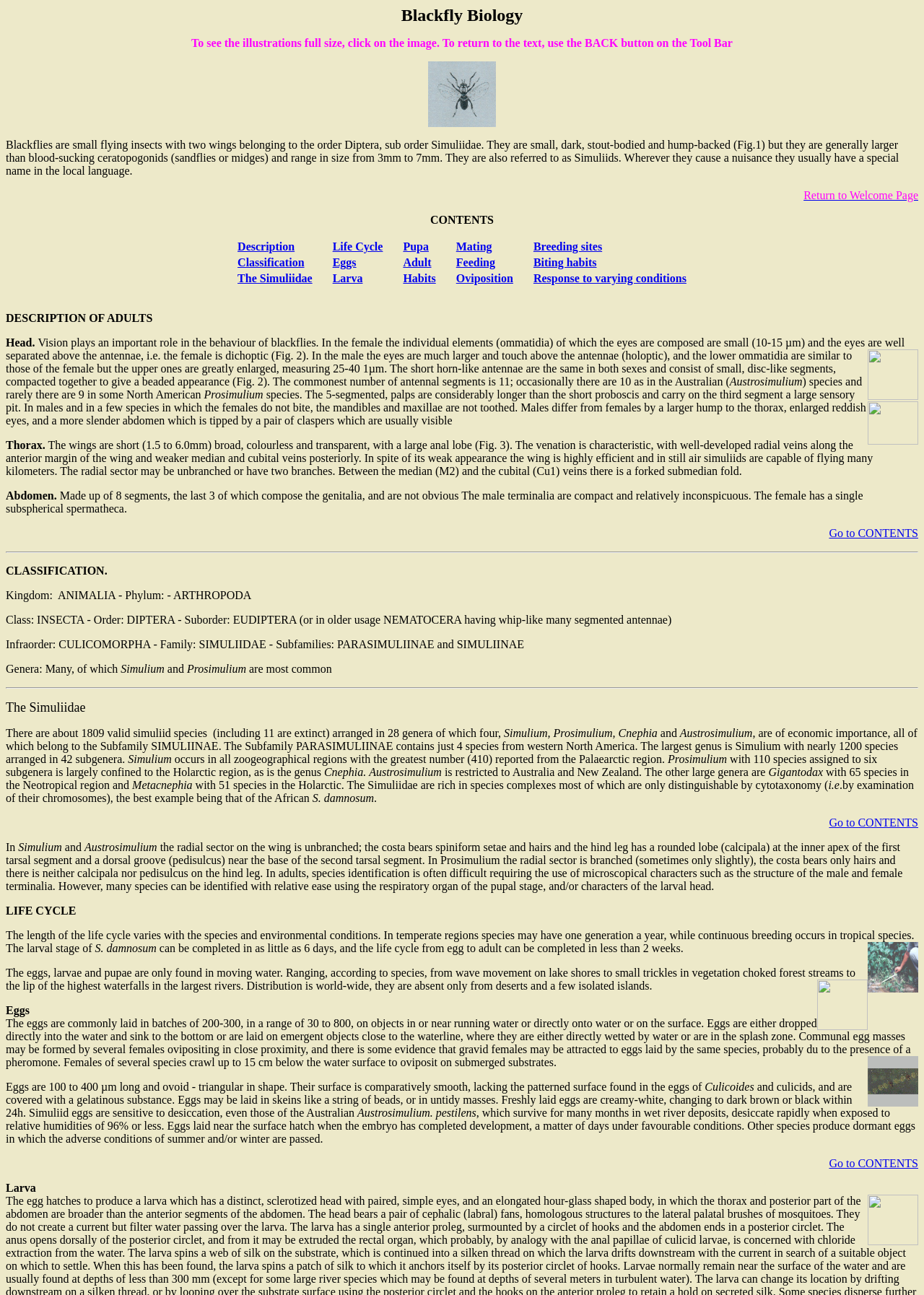Please identify the bounding box coordinates of the element on the webpage that should be clicked to follow this instruction: "Go to the 'Welcome Page'". The bounding box coordinates should be given as four float numbers between 0 and 1, formatted as [left, top, right, bottom].

[0.87, 0.146, 0.994, 0.156]